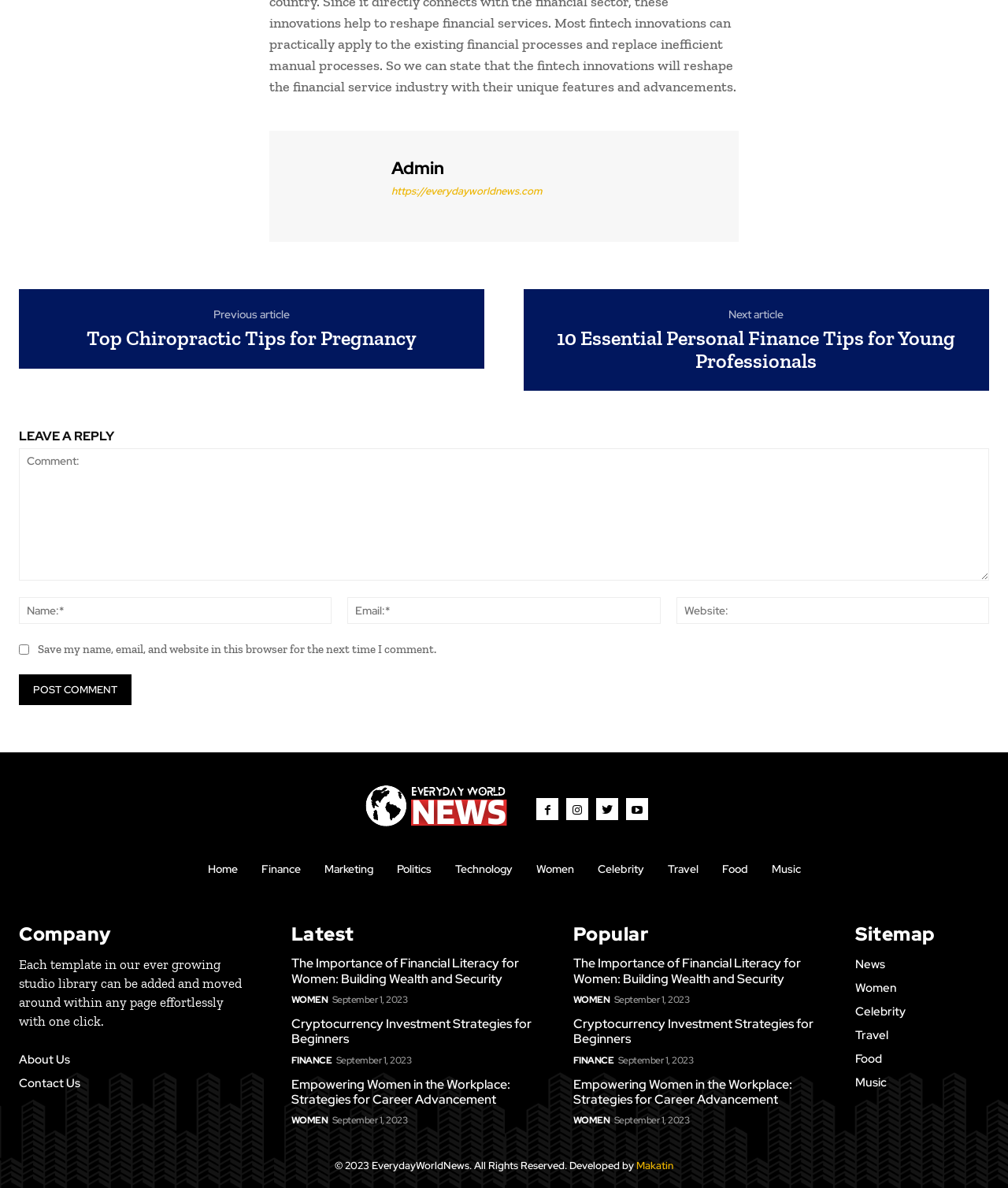What is the title of the latest article in the 'Latest' section?
Use the information from the image to give a detailed answer to the question.

I looked at the 'Latest' section and found the first article title, which is 'The Importance of Financial Literacy for Women: Building Wealth and Security', so I extracted the main title from it.